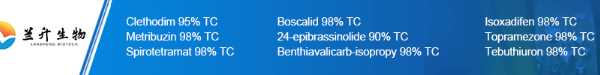Craft a detailed explanation of the image.

The image showcases a list of various chemical compounds and their respective technical concentrations (TC), arranged in a visually appealing format. At the top, there is a logo representing "Hebei Lansheng Biotech Co., Ltd." indicating the company associated with the products. 

The compounds listed include:

- **Clethodim**: 95% TC
- **Metribuzin**: 98% TC
- **Spirotetramat**: 98% TC
- **Boscalid**: 98% TC
- **24-epibrassinolide**: 90% TC
- **Benthiavalicarb-isopropyl**: 98% TC
- **Isoxadifen**: 98% TC
- **Topramezone**: 98% TC
- **Tebuthiuron**: 98% TC

The backdrop features a gradient of blue tones, enhancing the professional look of the presentation, which is characteristic of corporate branding in the agricultural biotechnology industry. This image is likely part of promotional material aimed at highlighting the efficiency and reliability of the products offered by the company.